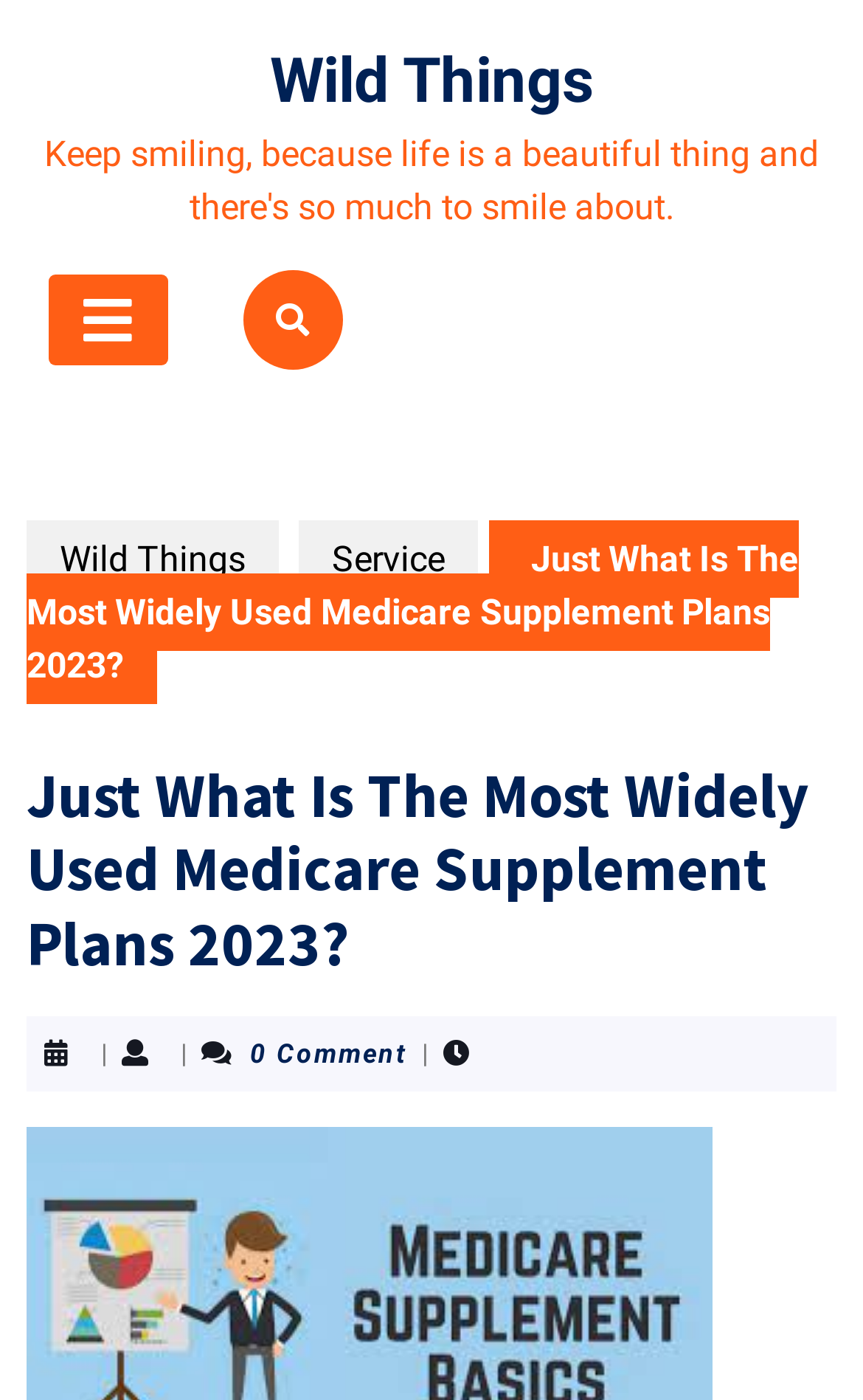Can you find and generate the webpage's heading?

Just What Is The Most Widely Used Medicare Supplement Plans 2023?